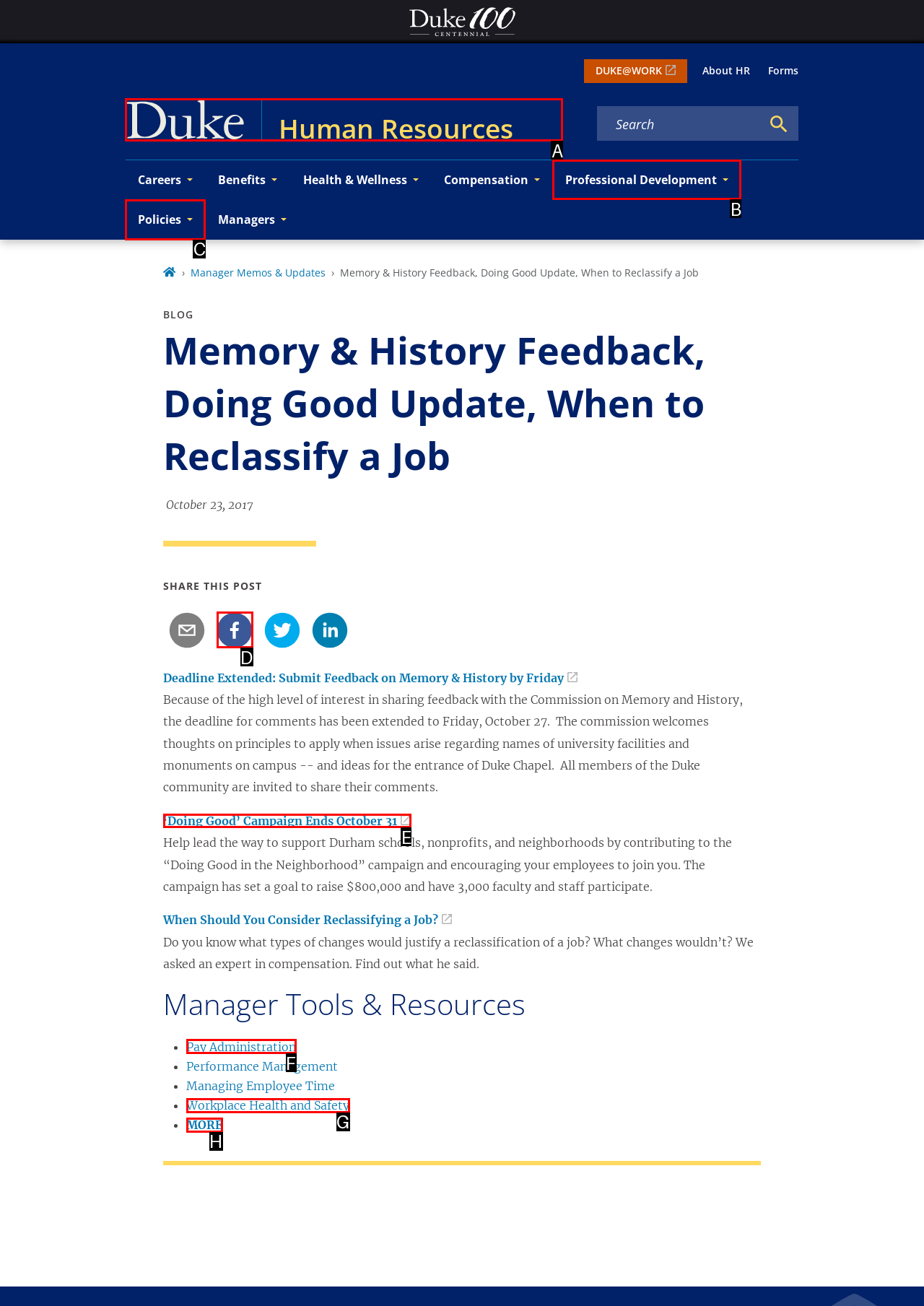Choose the letter of the option you need to click to Read more about 'Doing Good' Campaign. Answer with the letter only.

E